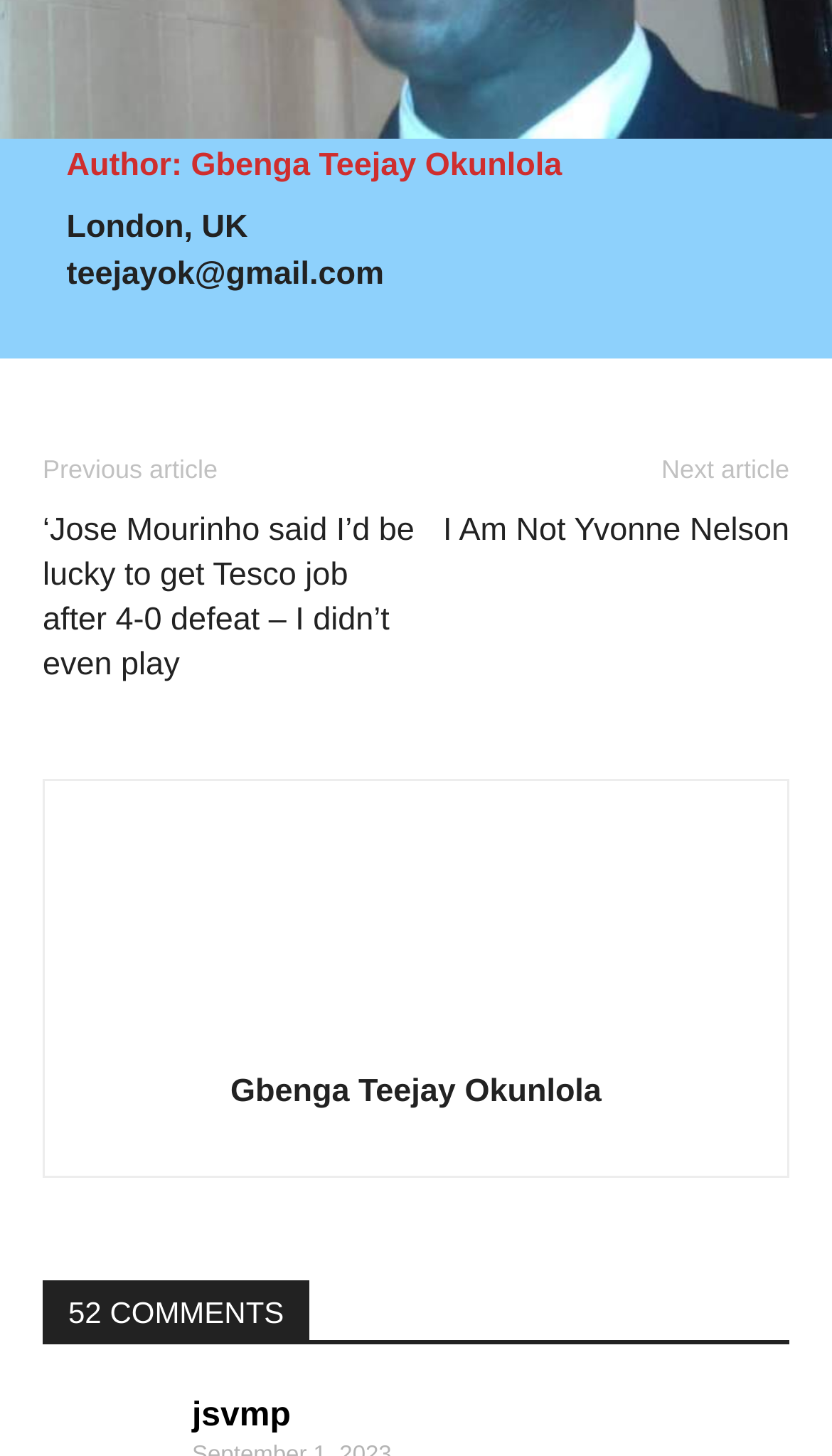Could you please study the image and provide a detailed answer to the question:
What is the location of the author?

The author's location is mentioned below the author's name, 'London, UK'.